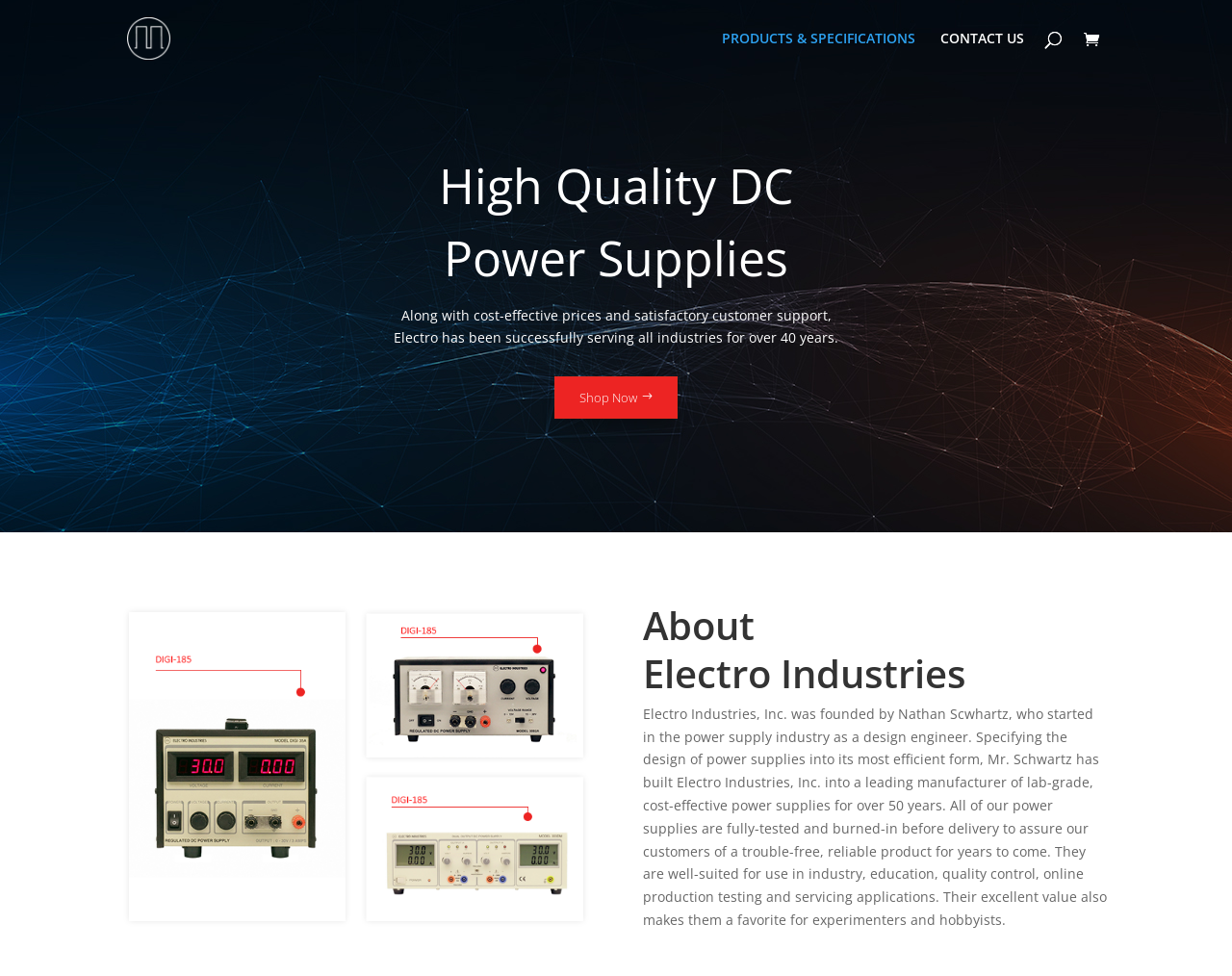Based on the provided description, "parent_node: PRODUCTS & SPECIFICATIONS", find the bounding box of the corresponding UI element in the screenshot.

[0.88, 0.031, 0.9, 0.053]